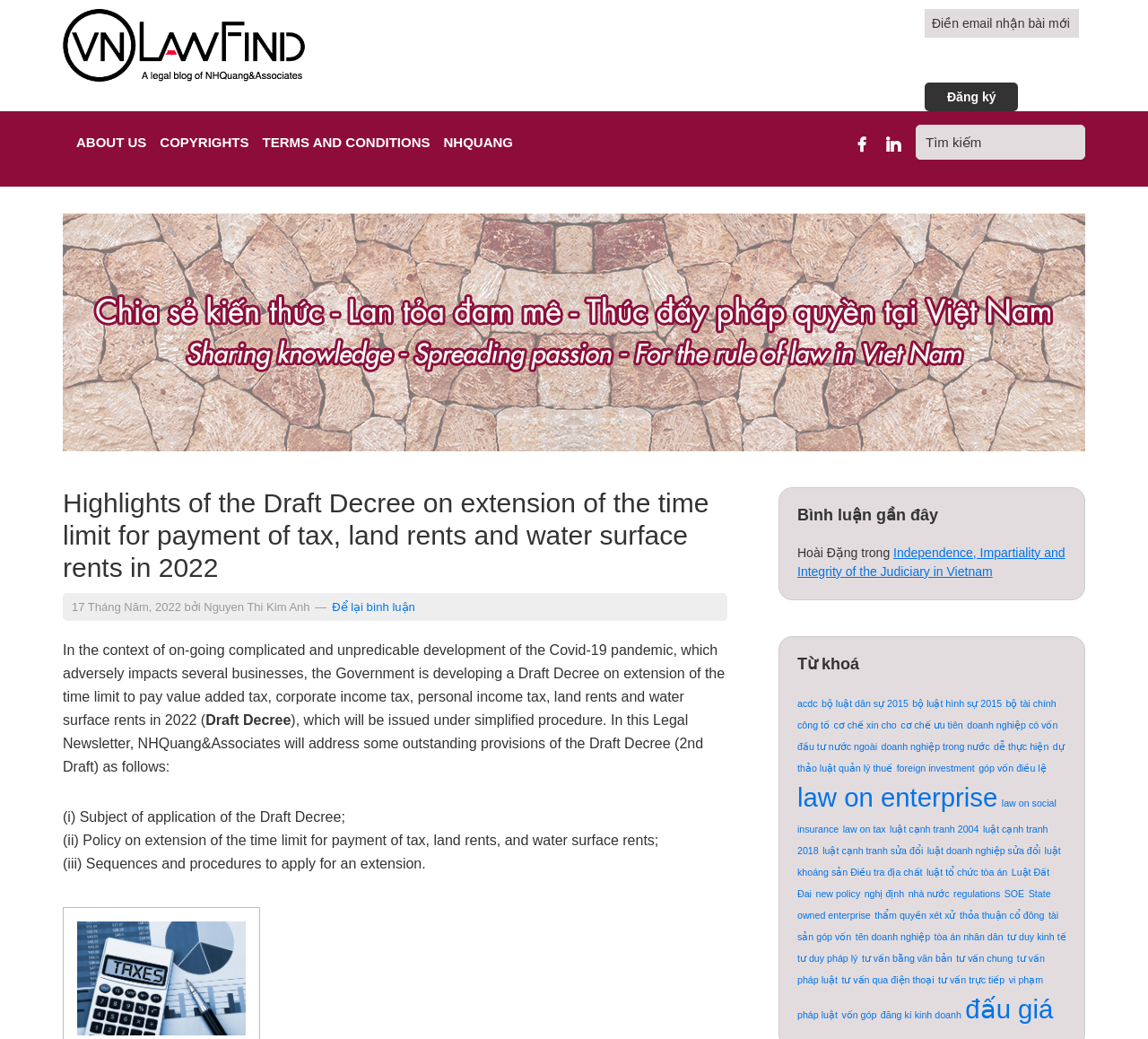Please find the bounding box coordinates of the element that needs to be clicked to perform the following instruction: "Register". The bounding box coordinates should be four float numbers between 0 and 1, represented as [left, top, right, bottom].

[0.805, 0.08, 0.887, 0.107]